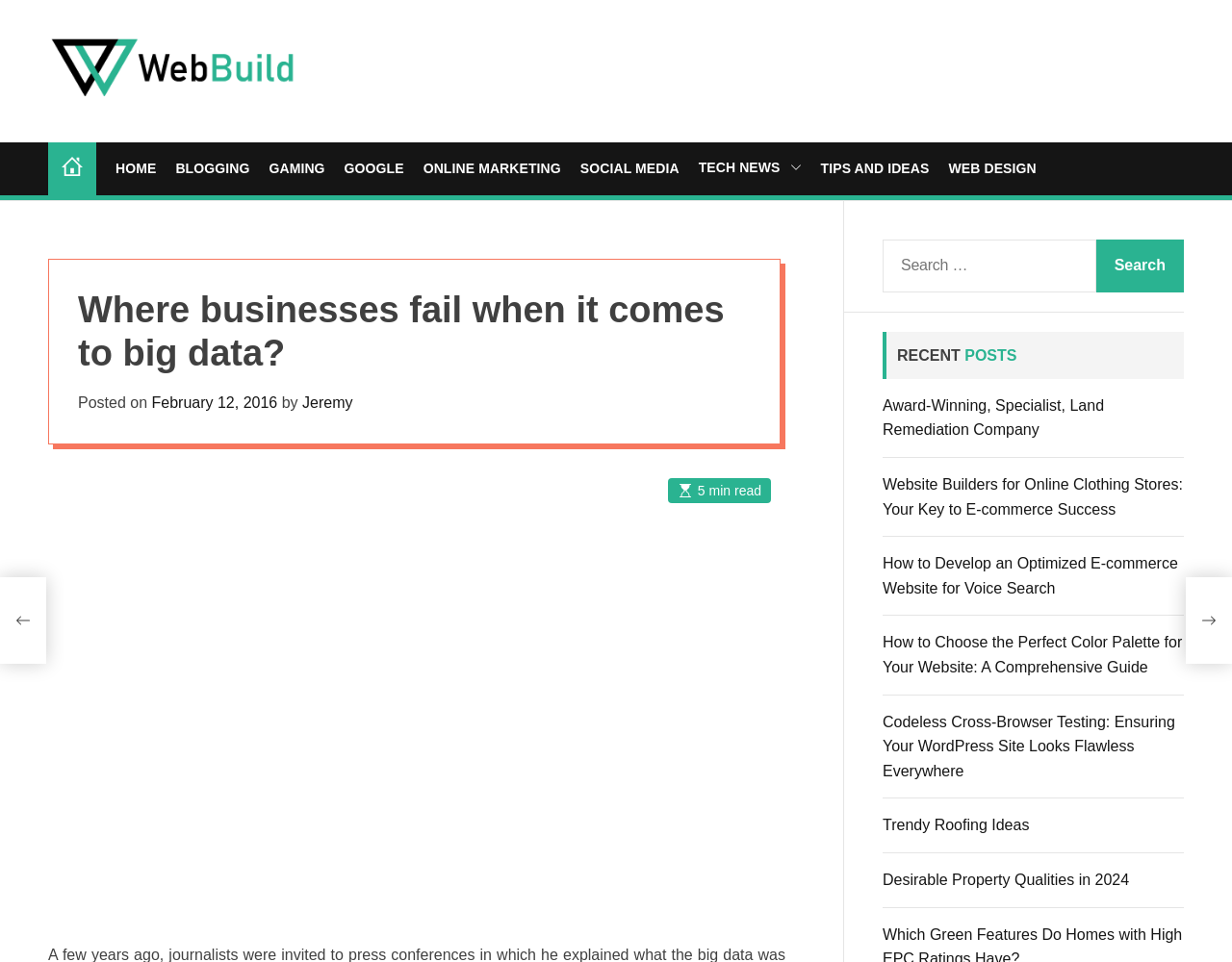Given the description of the UI element: "Computer Panel Board", predict the bounding box coordinates in the form of [left, top, right, bottom], with each value being a float between 0 and 1.

None